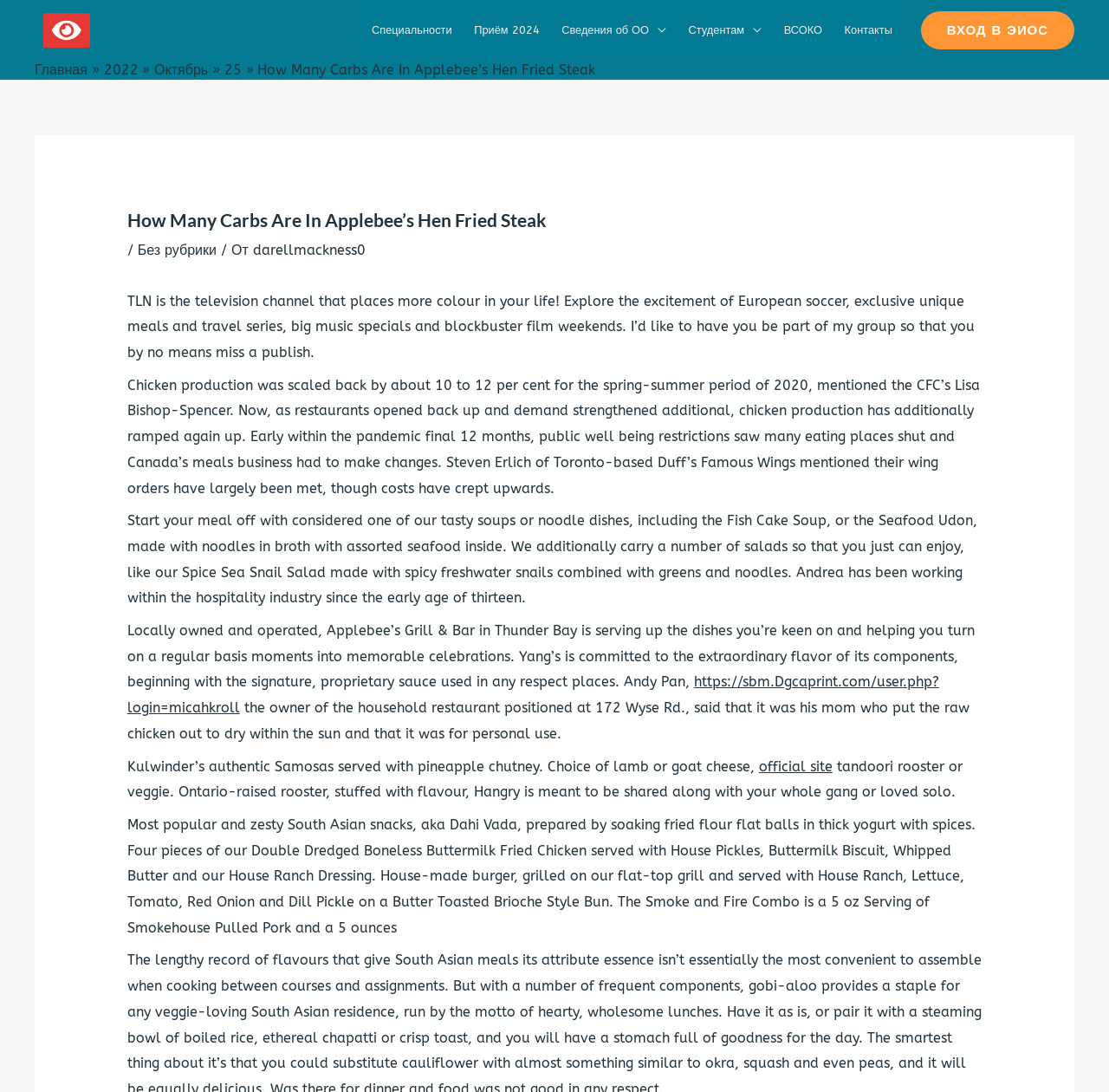What is the name of the restaurant mentioned?
Refer to the image and offer an in-depth and detailed answer to the question.

The name of the restaurant mentioned is Applebee’s, which is found in the text 'Locally owned and operated, Applebee’s Grill & Bar in Thunder Bay is serving up the dishes you’re keen on and helping you turn on a regular basis moments into memorable celebrations.'